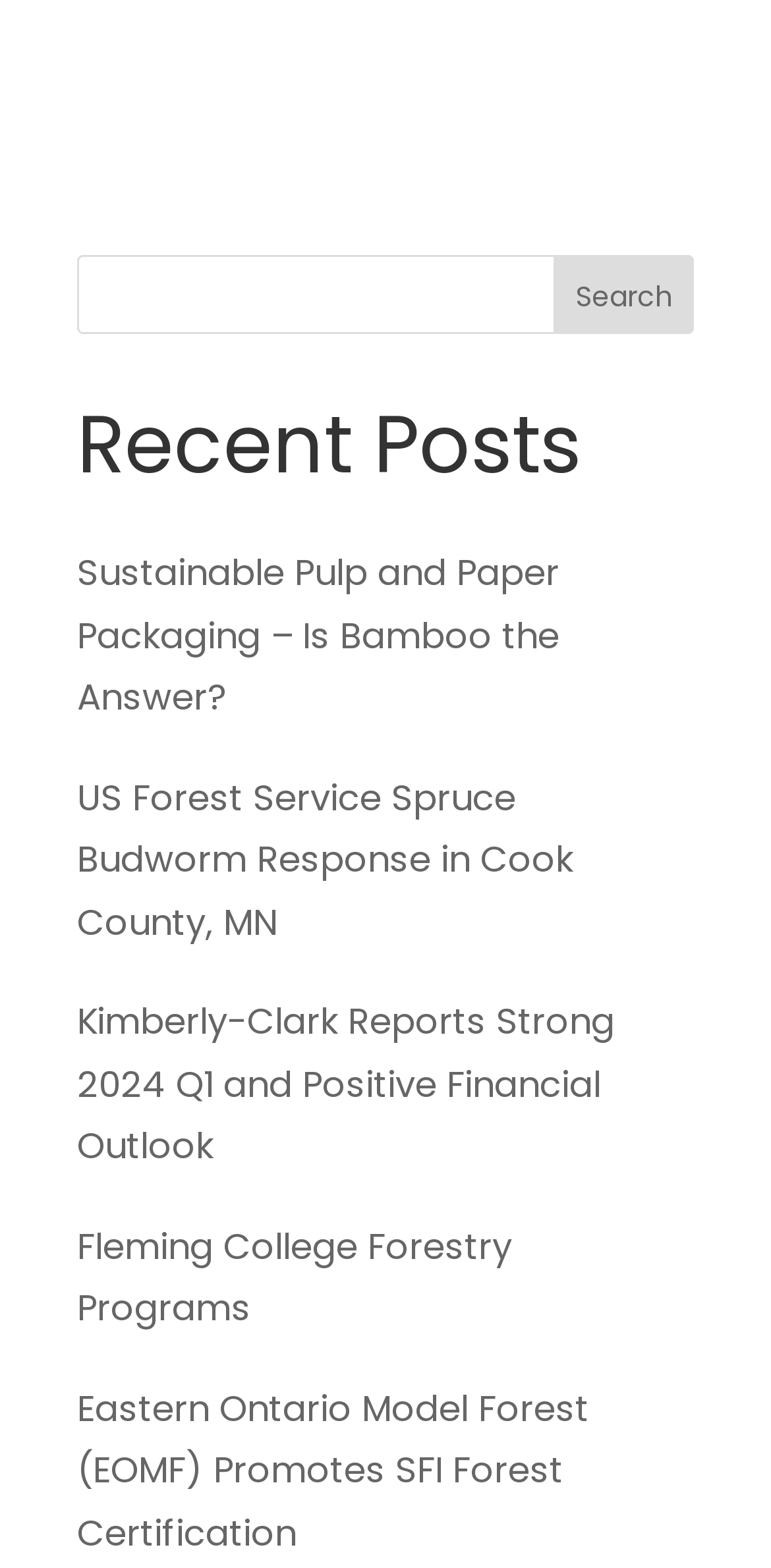What is the last post about?
Based on the image, answer the question with as much detail as possible.

The last link on the webpage has the title 'Eastern Ontario Model Forest (EOMF) Promotes SFI Forest Certification'. This suggests that the post is about the Eastern Ontario Model Forest and its efforts to promote forest certification.